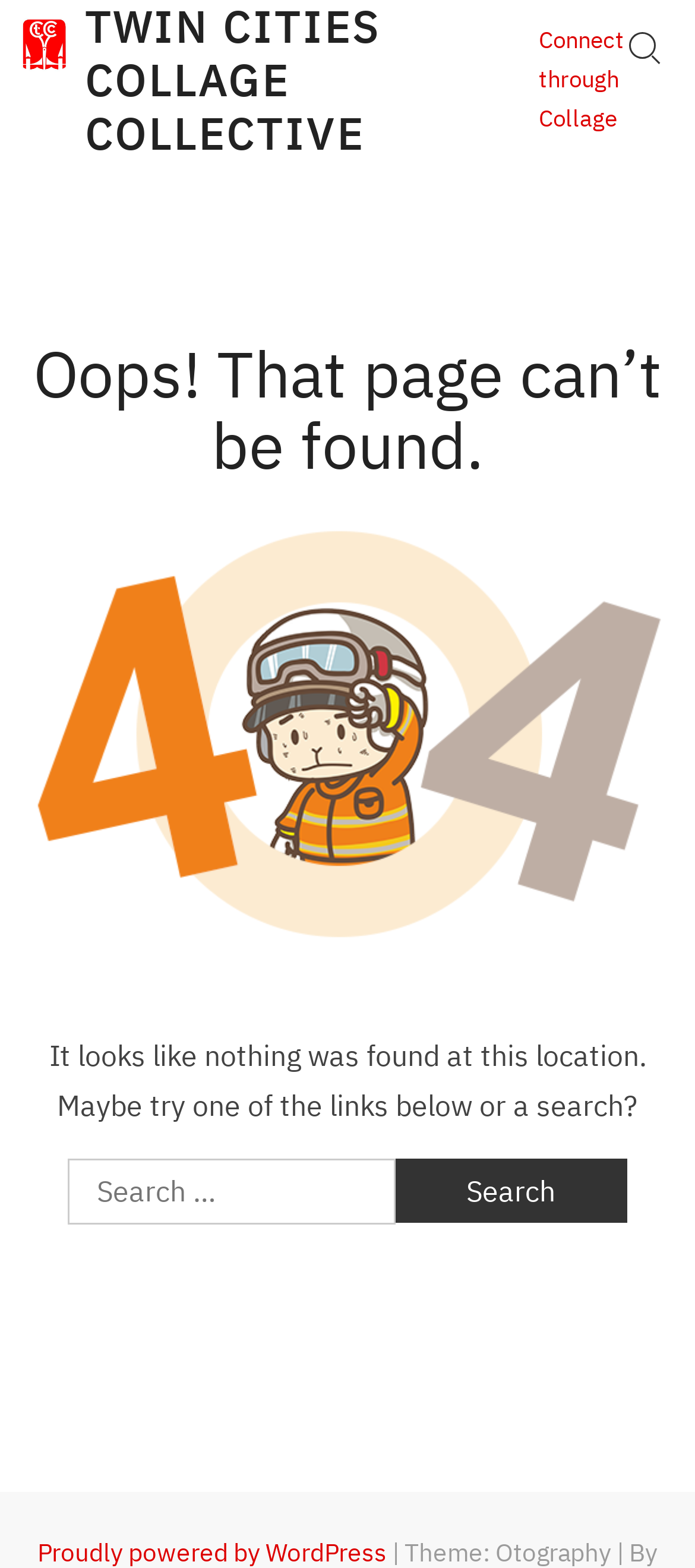Generate a detailed explanation of the webpage's features and information.

The webpage is a 404 error page from the Twin Cities Collage Collective. At the top left, there is a link to the Twin Cities Collage Collective, accompanied by an image with the same name. To the right of this link, there is a layout table that spans most of the width of the page. Within this table, there is a static text element that reads "Connect through Collage". 

Below the top section, there is a main content area that occupies most of the page. At the top of this area, there is a header section with a heading that reads "Oops! That page can’t be found." Below this heading, there is a large image with the text "404 Not Found". 

Further down, there is a static text element that explains the error, stating that nothing was found at the current location and suggesting to try one of the links below or a search. Below this text, there is a search section that contains a static text element that reads "Search for:", a search box, and a search button. The search button is located to the right of the search box.